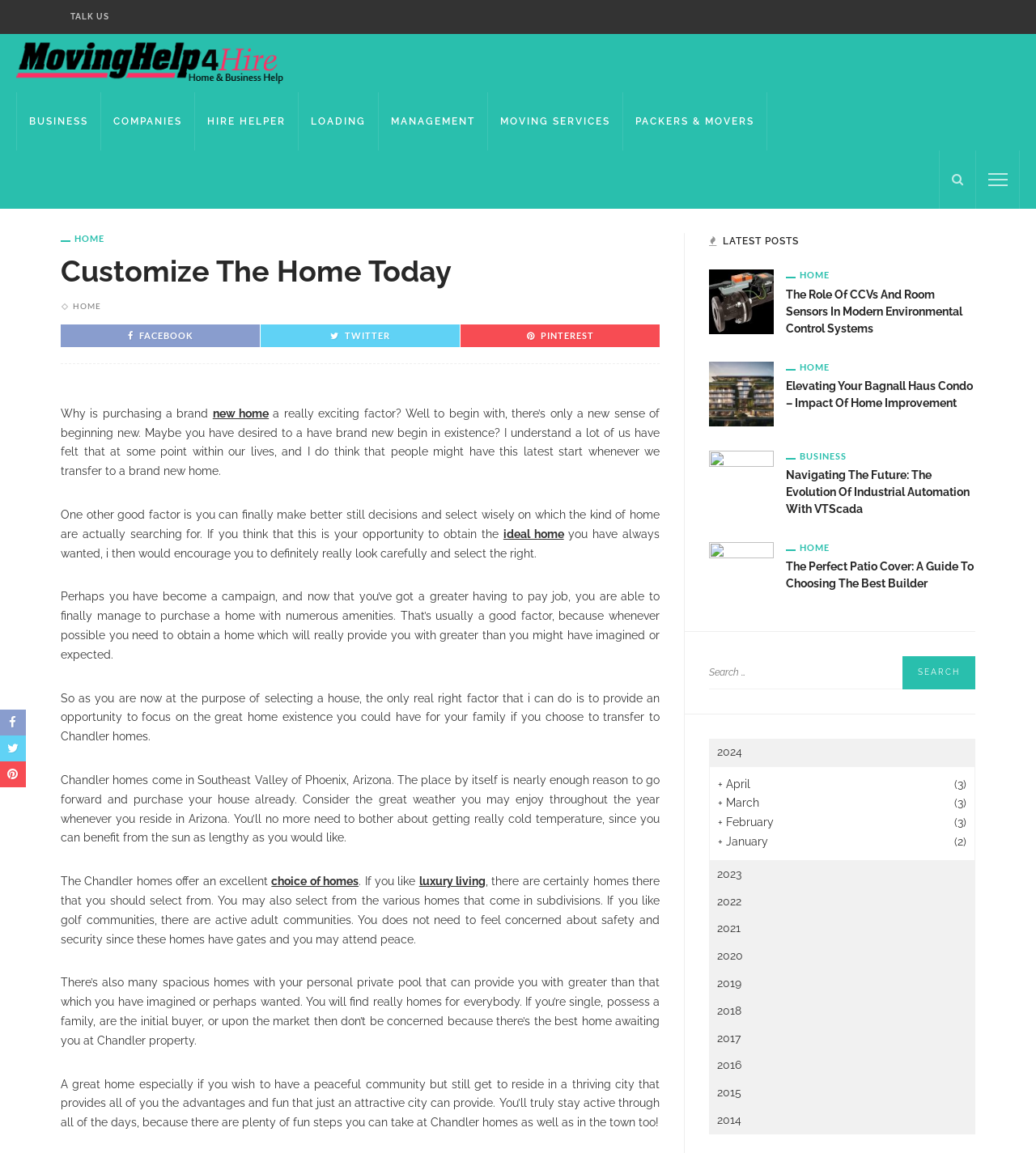Please locate the bounding box coordinates of the region I need to click to follow this instruction: "View the 'HOME' page".

[0.059, 0.202, 0.101, 0.211]